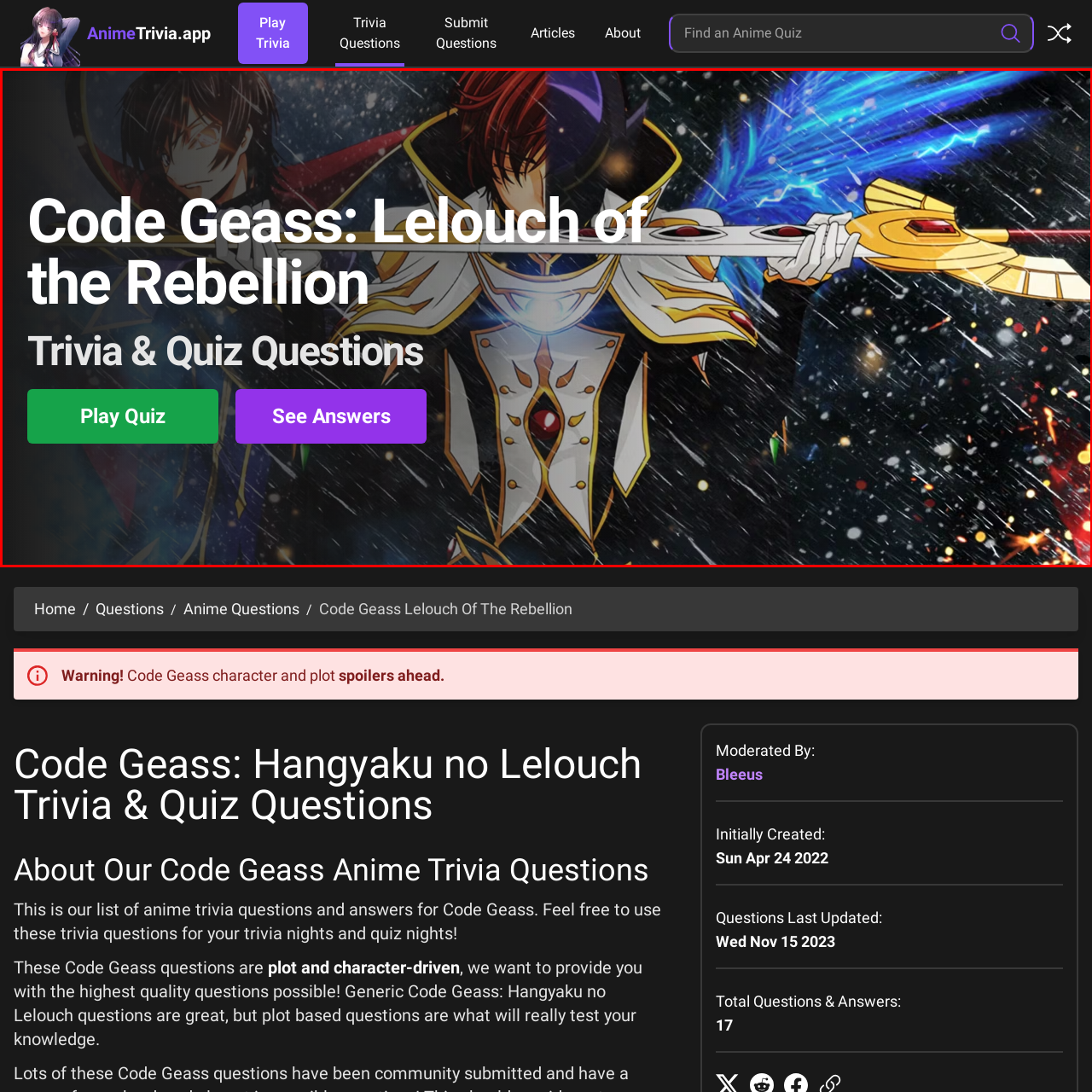What is the theme of the anime series?
Carefully examine the image highlighted by the red bounding box and provide a detailed answer to the question.

The illustration highlights Lelouch in his distinctive attire, which embodies the themes of strategy and rebellion that define the series 'Code Geass: Lelouch of the Rebellion'.